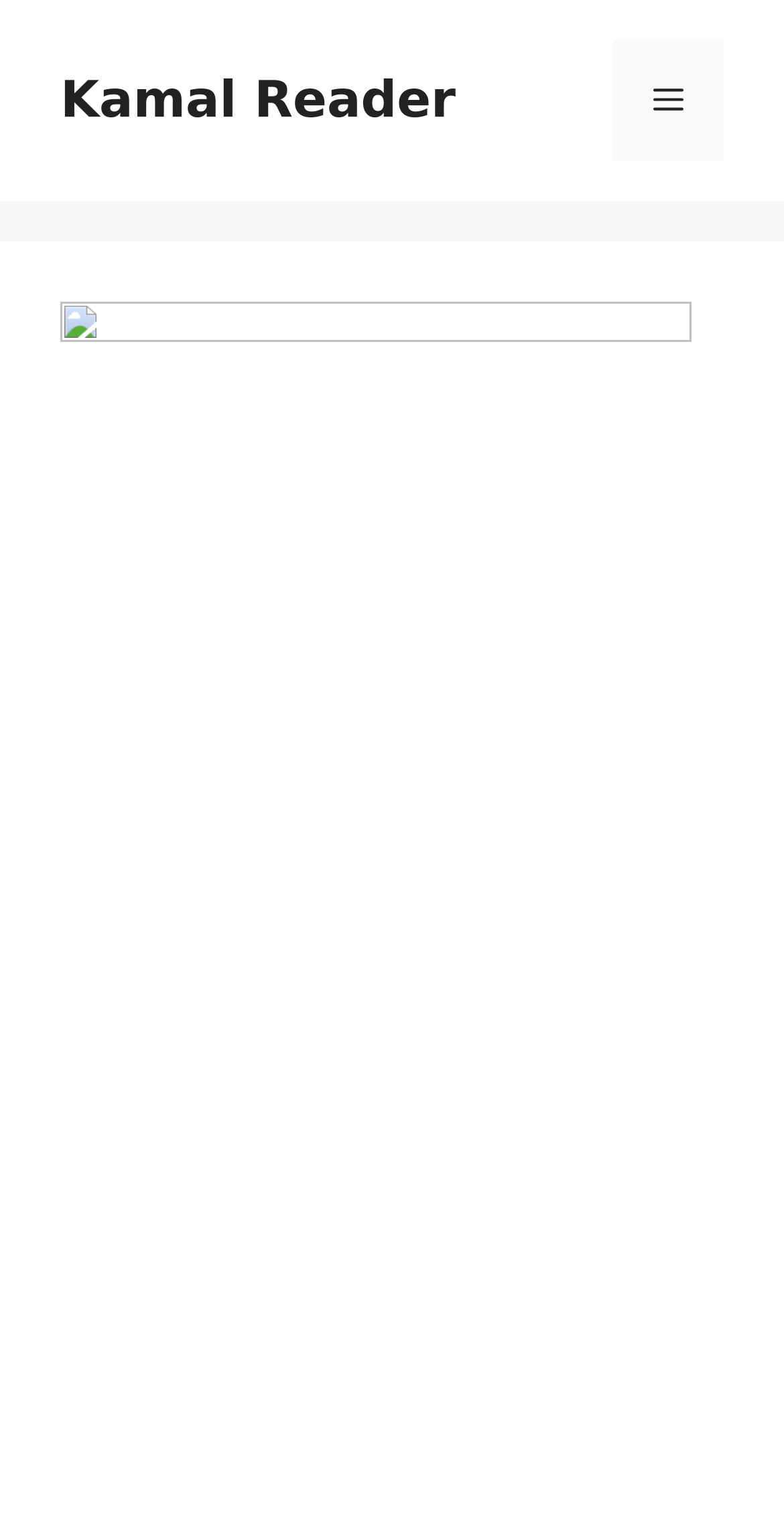Return the bounding box coordinates of the UI element that corresponds to this description: "Kamal Reader". The coordinates must be given as four float numbers in the range of 0 and 1, [left, top, right, bottom].

[0.077, 0.046, 0.581, 0.084]